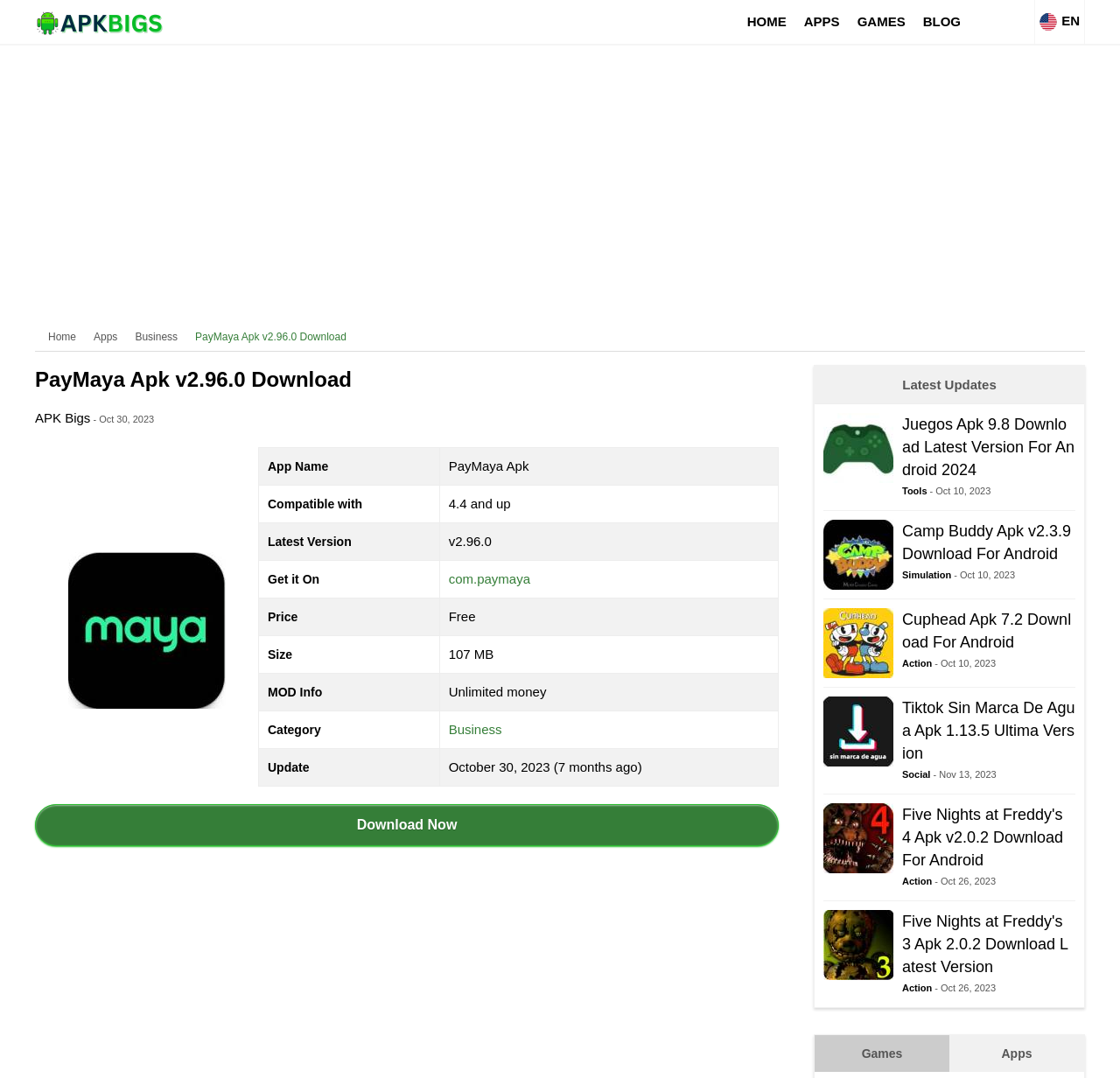How often are APKs updated on this website?
Using the image, elaborate on the answer with as much detail as possible.

The webpage lists several APKs with update dates, and the dates are around 1-2 months apart, suggesting that APKs are updated on this website at least monthly.